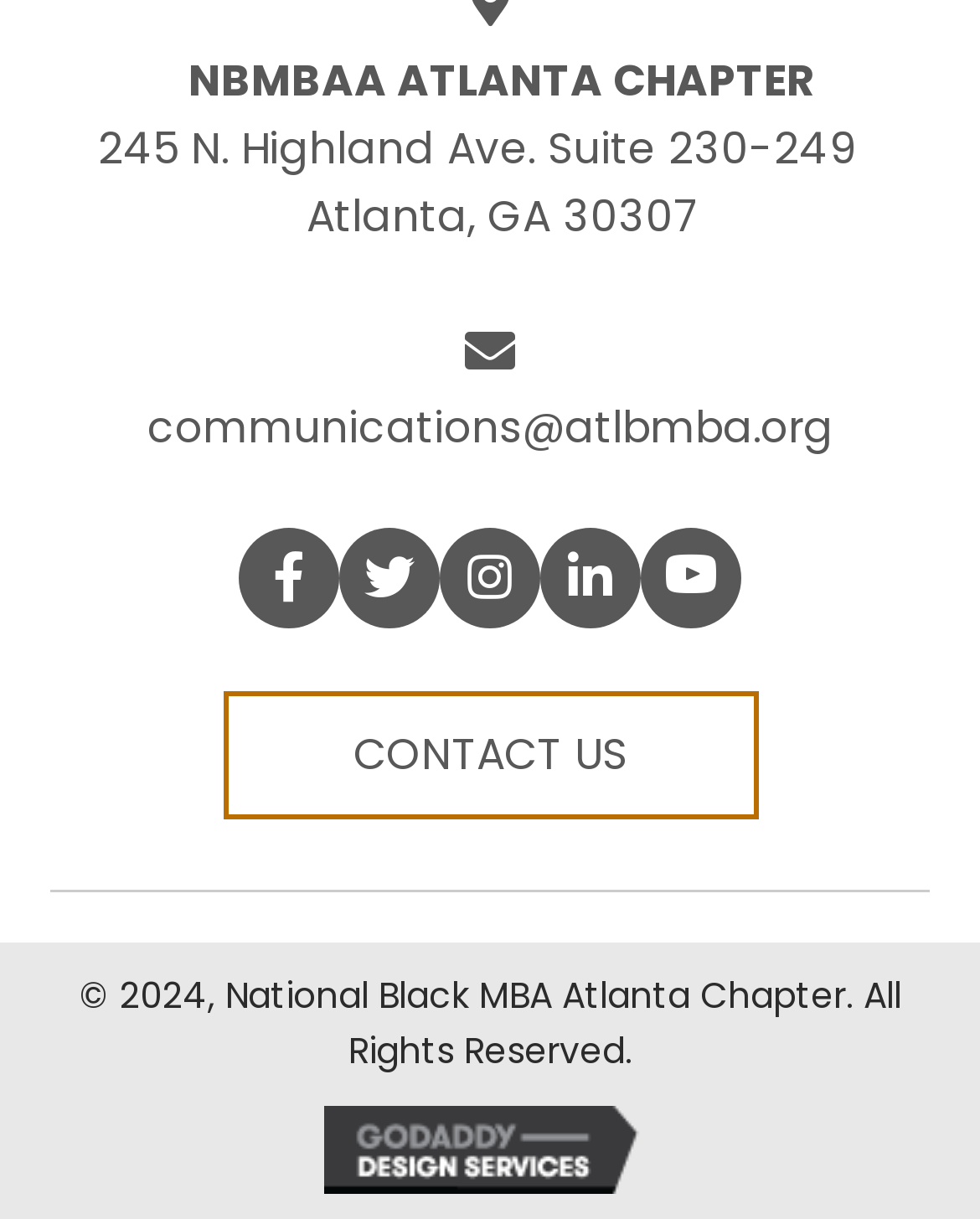Provide a one-word or one-phrase answer to the question:
What is the address of the Atlanta Chapter?

245 N. Highland Ave. Suite 230-249 Atlanta, GA 30307